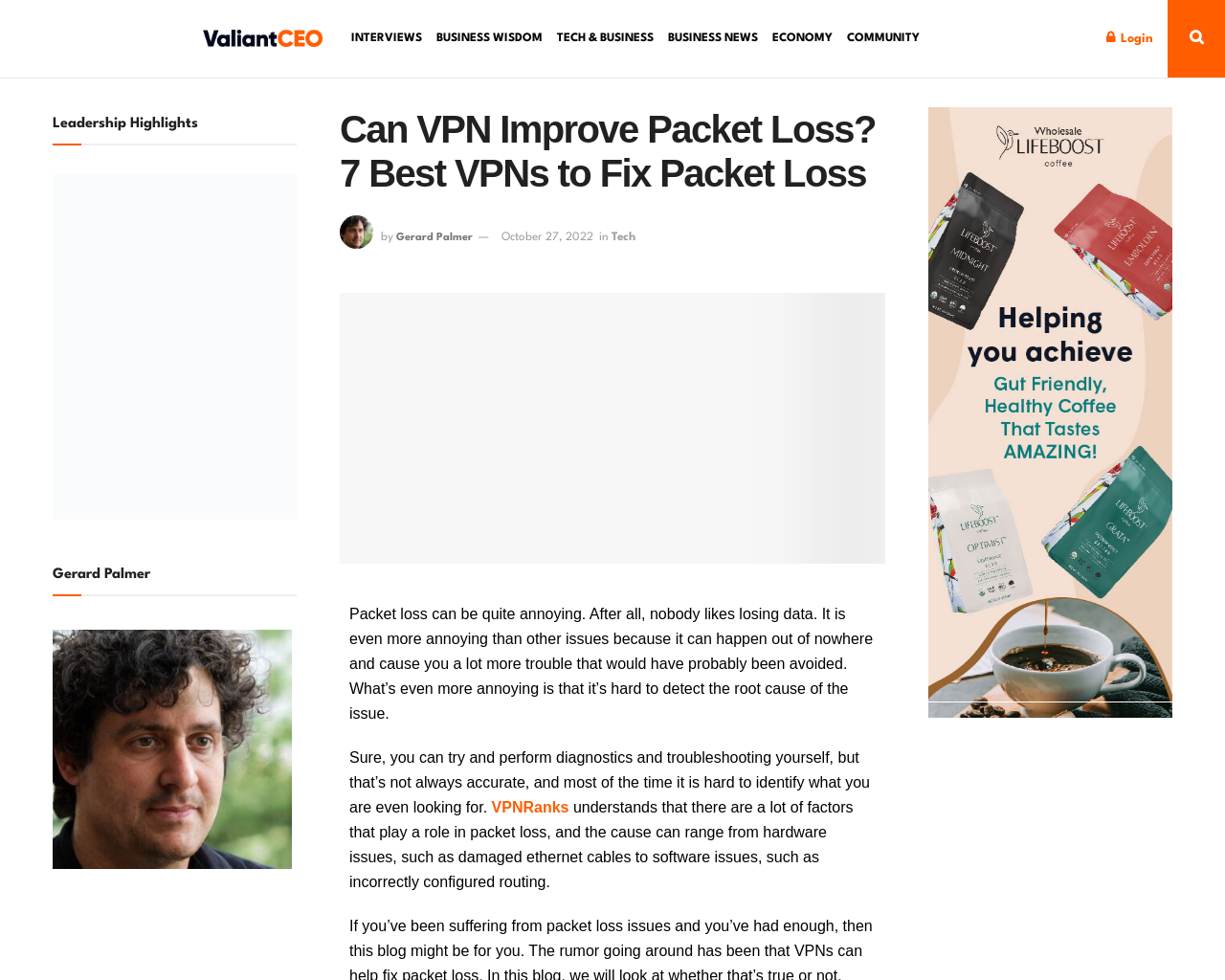What is the author of the article?
Based on the screenshot, provide your answer in one word or phrase.

Gerard Palmer